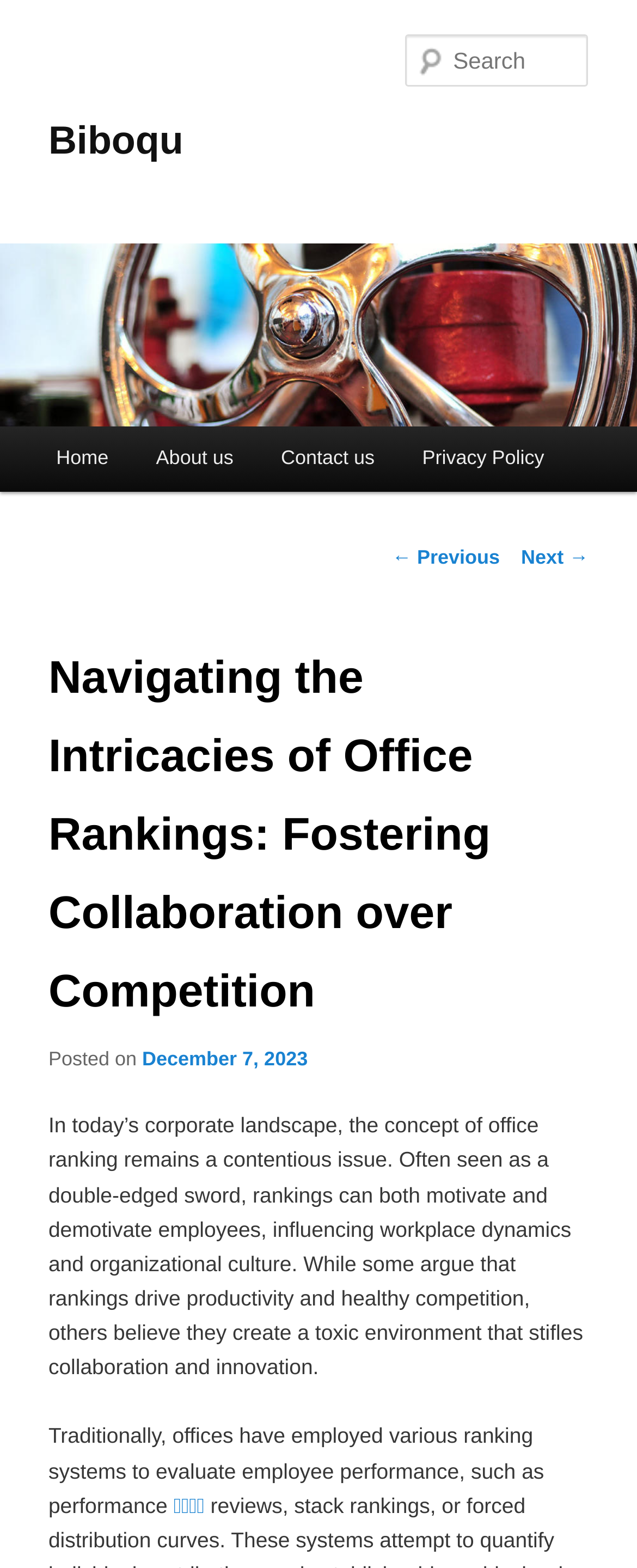How many links are there in the post navigation section?
Using the image provided, answer with just one word or phrase.

2